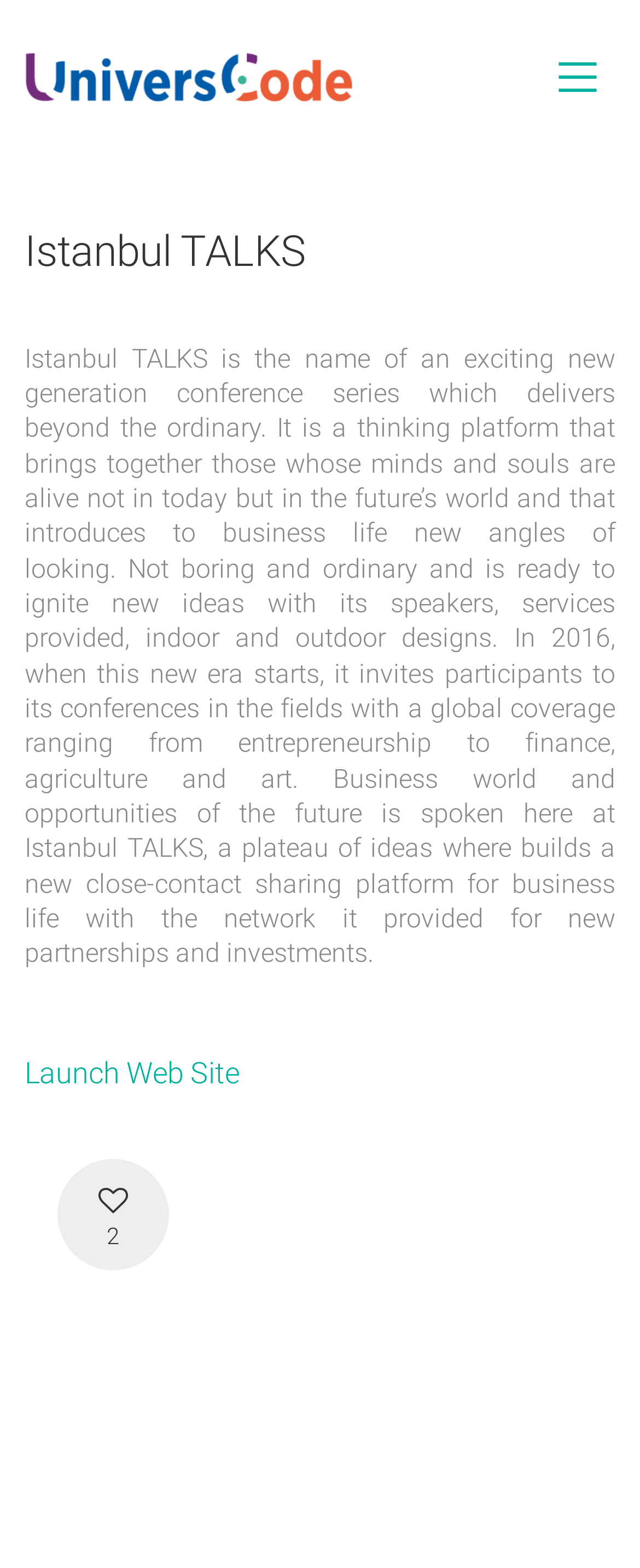What is the logo of the organization?
Answer the question with as much detail as you can, using the image as a reference.

The logo of the organization can be found in the image element with the text 'UniversCode Dijital', which is displayed at the top of the webpage and appears to be the logo of the organization.